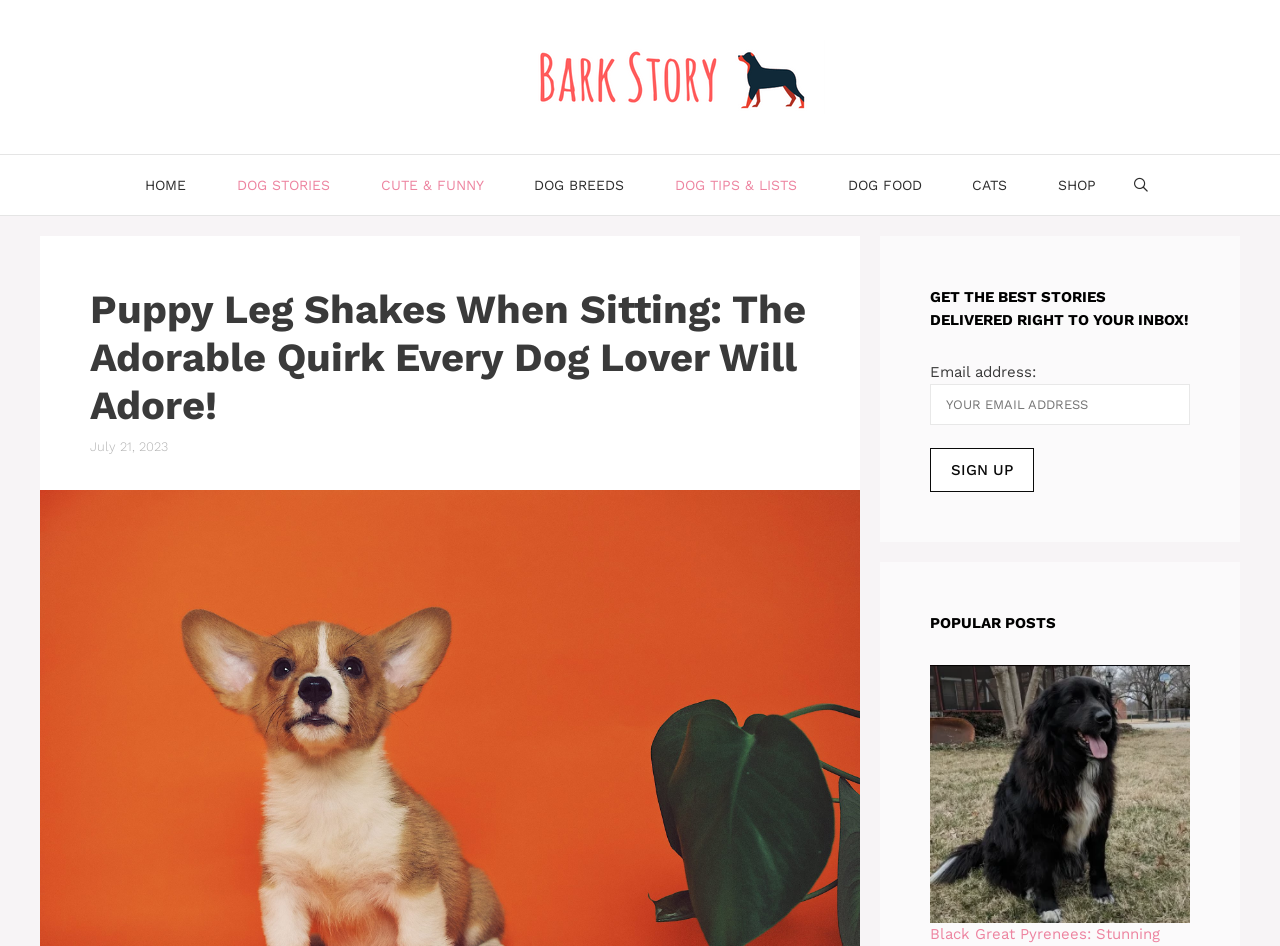Given the element description, predict the bounding box coordinates in the format (top-left x, top-left y, bottom-right x, bottom-right y), using floating point numbers between 0 and 1: value="Sign up"

[0.727, 0.473, 0.808, 0.52]